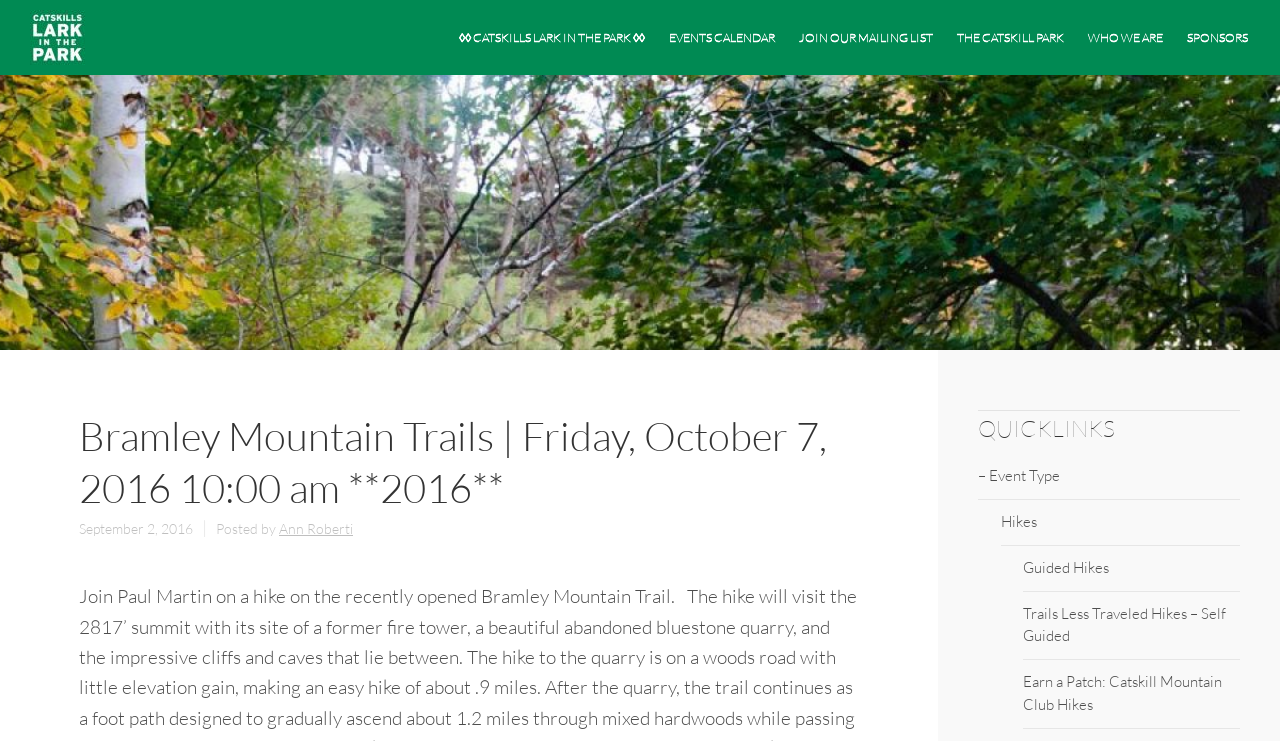Specify the bounding box coordinates of the area to click in order to follow the given instruction: "View EVENTS CALENDAR."

[0.513, 0.0, 0.615, 0.101]